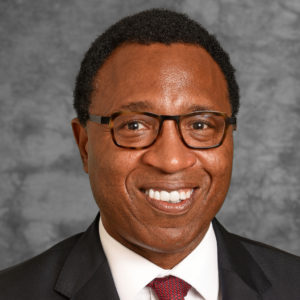Explain the image with as much detail as possible.

The image features Kevin Howell, who serves as the Vice Chancellor for External Affairs, Partnerships, and Economic Development at North Carolina State University. In this professional portrait, Howell is smiling warmly, dressed in a formal suit with a white shirt and a red tie, conveying a sense of approachability and leadership. The background is a neutral gray, highlighting his presence. His role emphasizes fostering innovative partnerships between the university and various industry and government sectors, reflecting NC State's commitment to being an economic driver in the state. Howell has a notable background, having previously led the UNC System's Division of External Affairs, demonstrating his expertise in state and federal relations, military affairs, and community engagement.